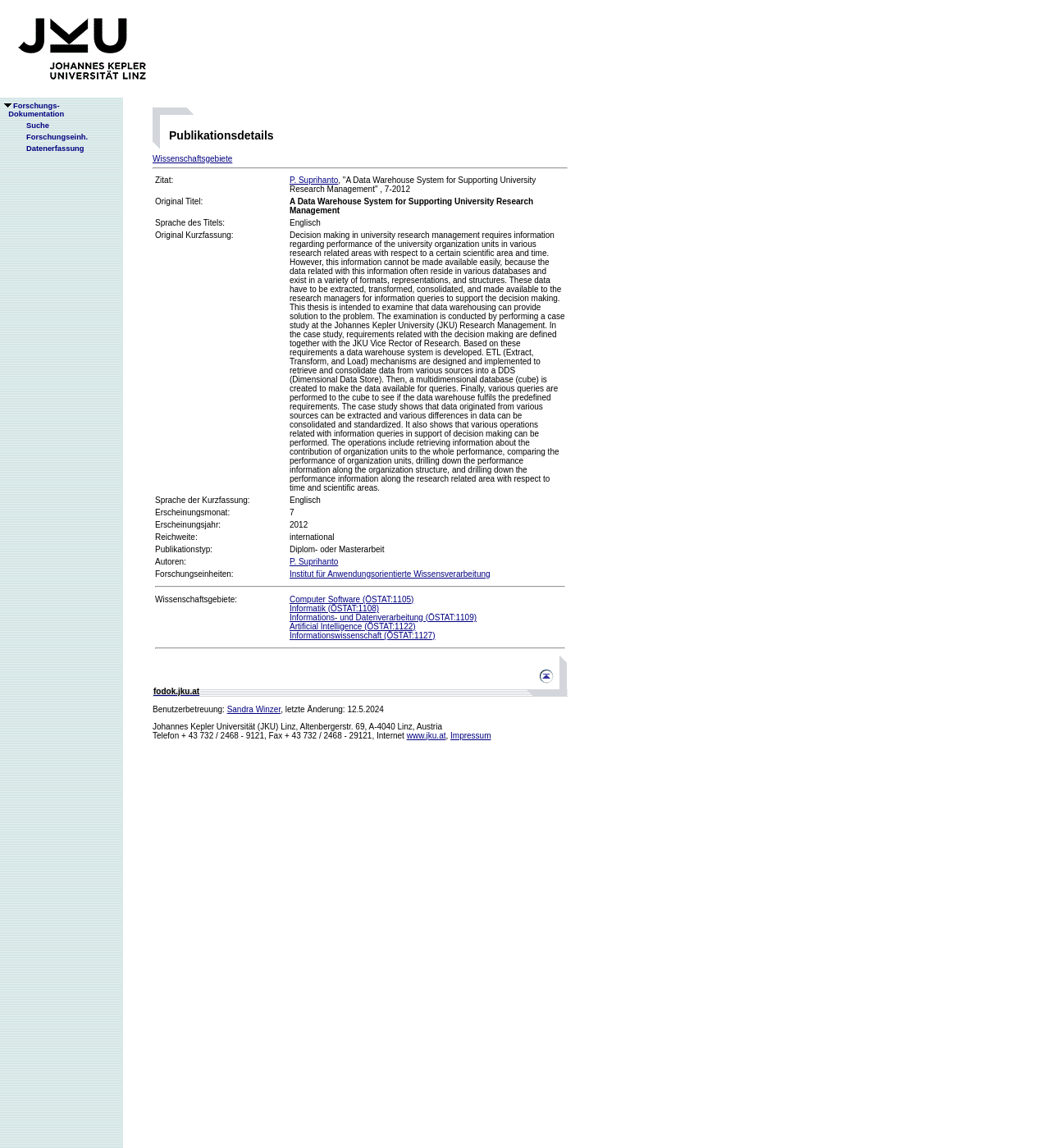Determine the coordinates of the bounding box for the clickable area needed to execute this instruction: "visit the website fodok.jku.at".

[0.146, 0.598, 0.19, 0.606]